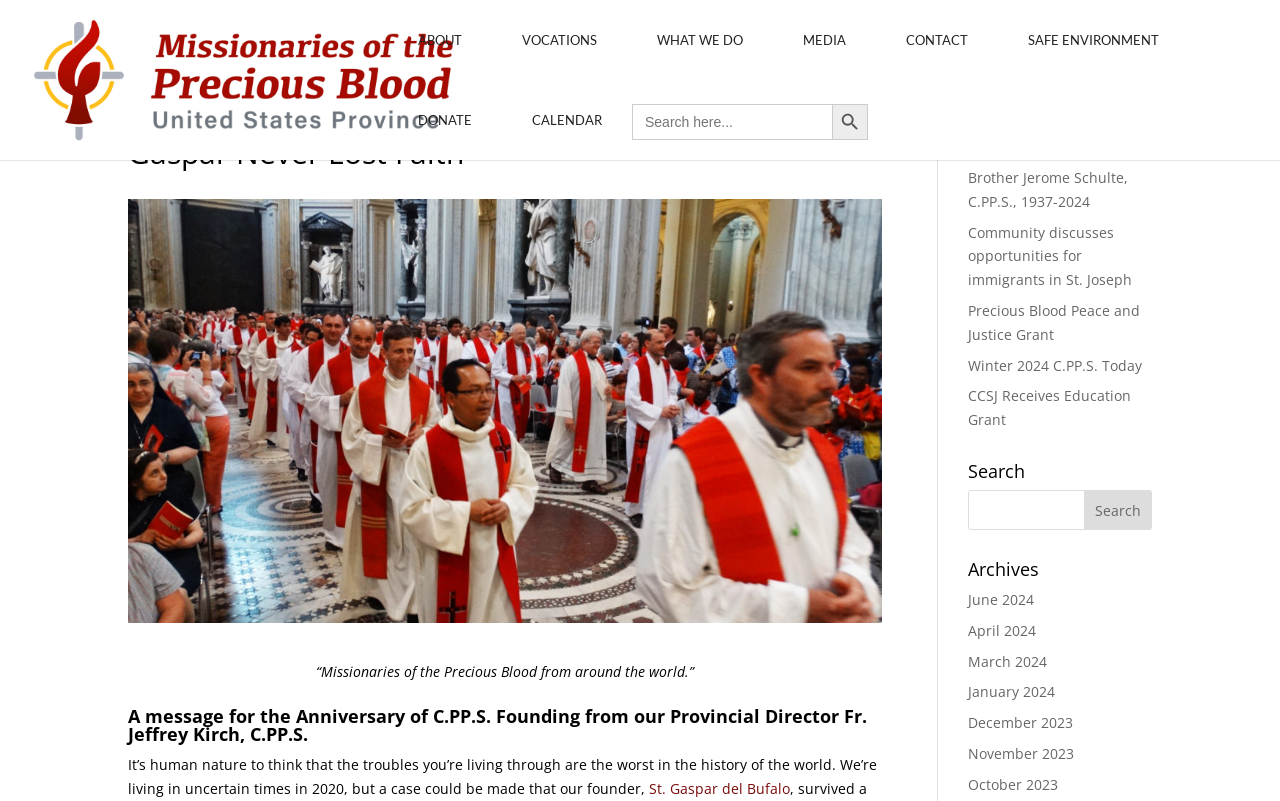Determine the bounding box of the UI component based on this description: "Vocations". The bounding box coordinates should be four float values between 0 and 1, i.e., [left, top, right, bottom].

[0.384, 0.0, 0.49, 0.1]